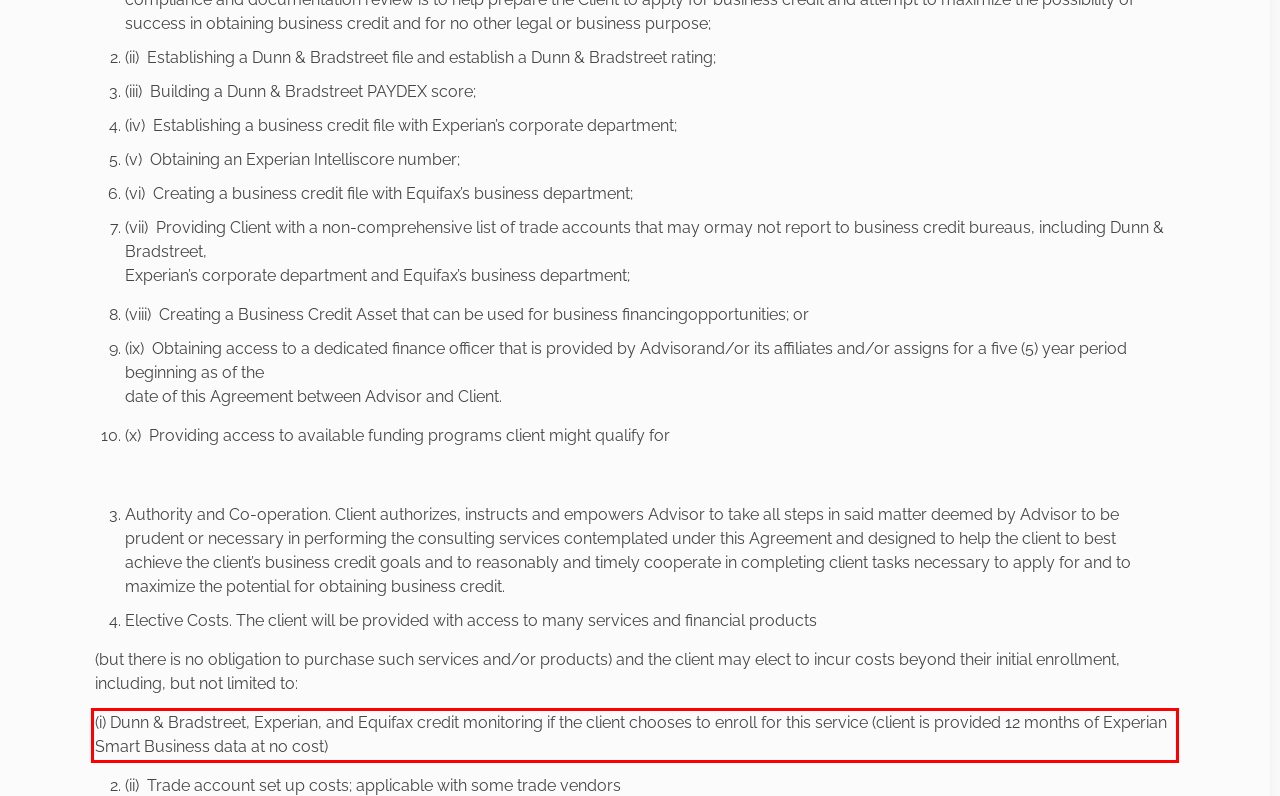Examine the screenshot of the webpage, locate the red bounding box, and generate the text contained within it.

(i) Dunn & Bradstreet, Experian, and Equifax credit monitoring if the client chooses to enroll for this service (client is provided 12 months of Experian Smart Business data at no cost)